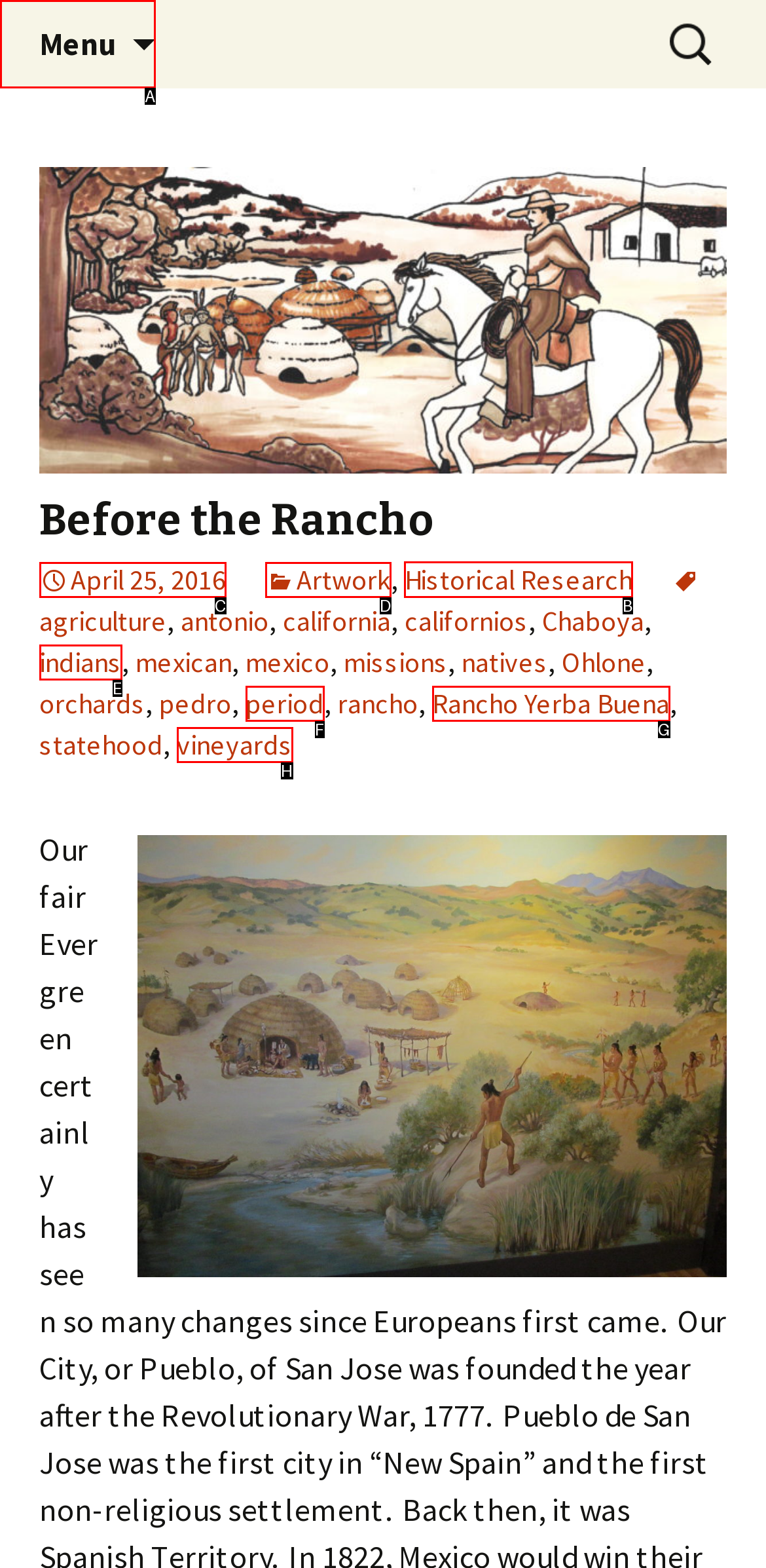Point out the HTML element I should click to achieve the following task: Learn about Historical Research Provide the letter of the selected option from the choices.

B